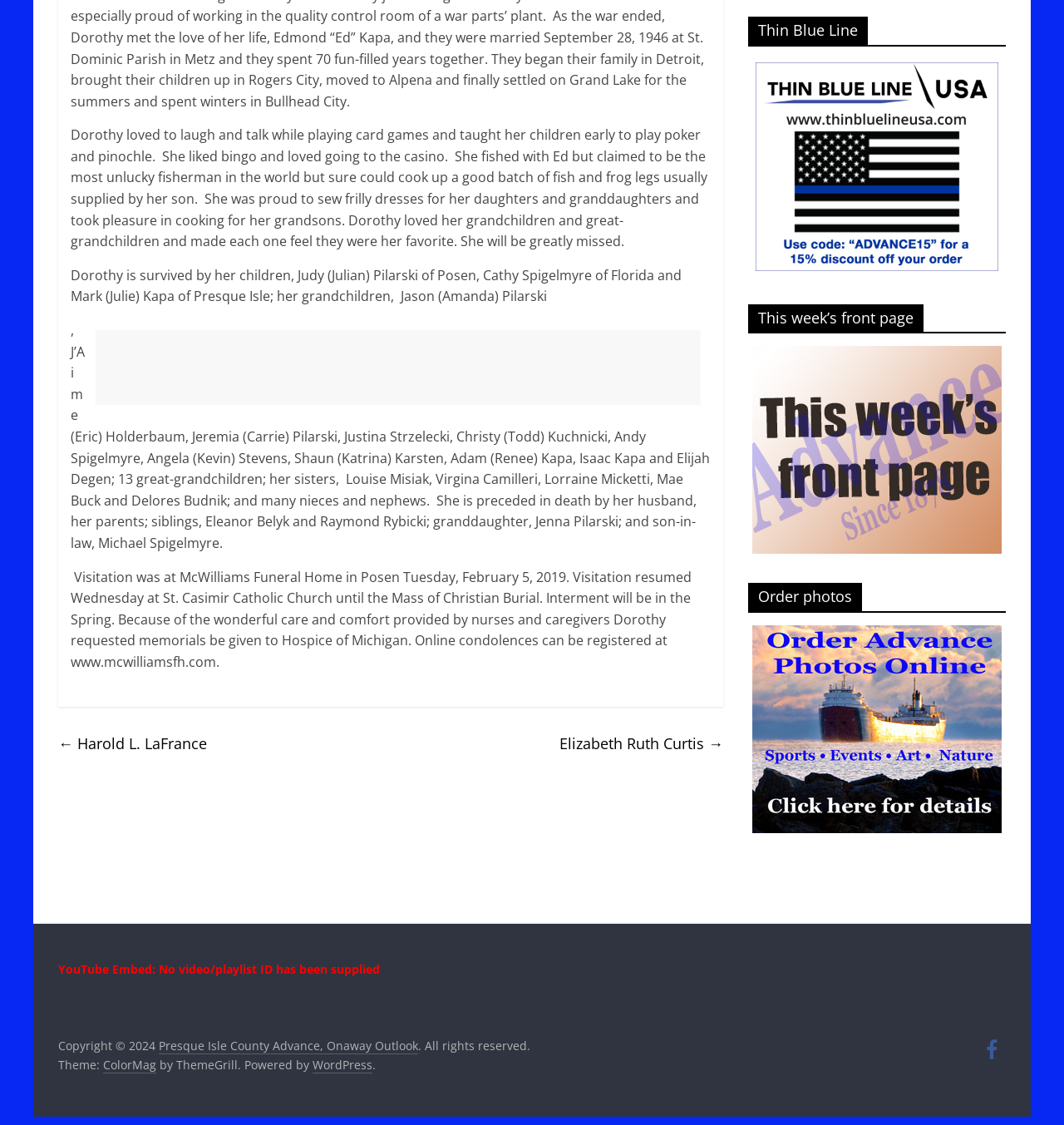How many great-grandchildren did Dorothy have?
Analyze the screenshot and provide a detailed answer to the question.

According to the text, Dorothy had 13 great-grandchildren, as listed in the section describing her surviving family members.